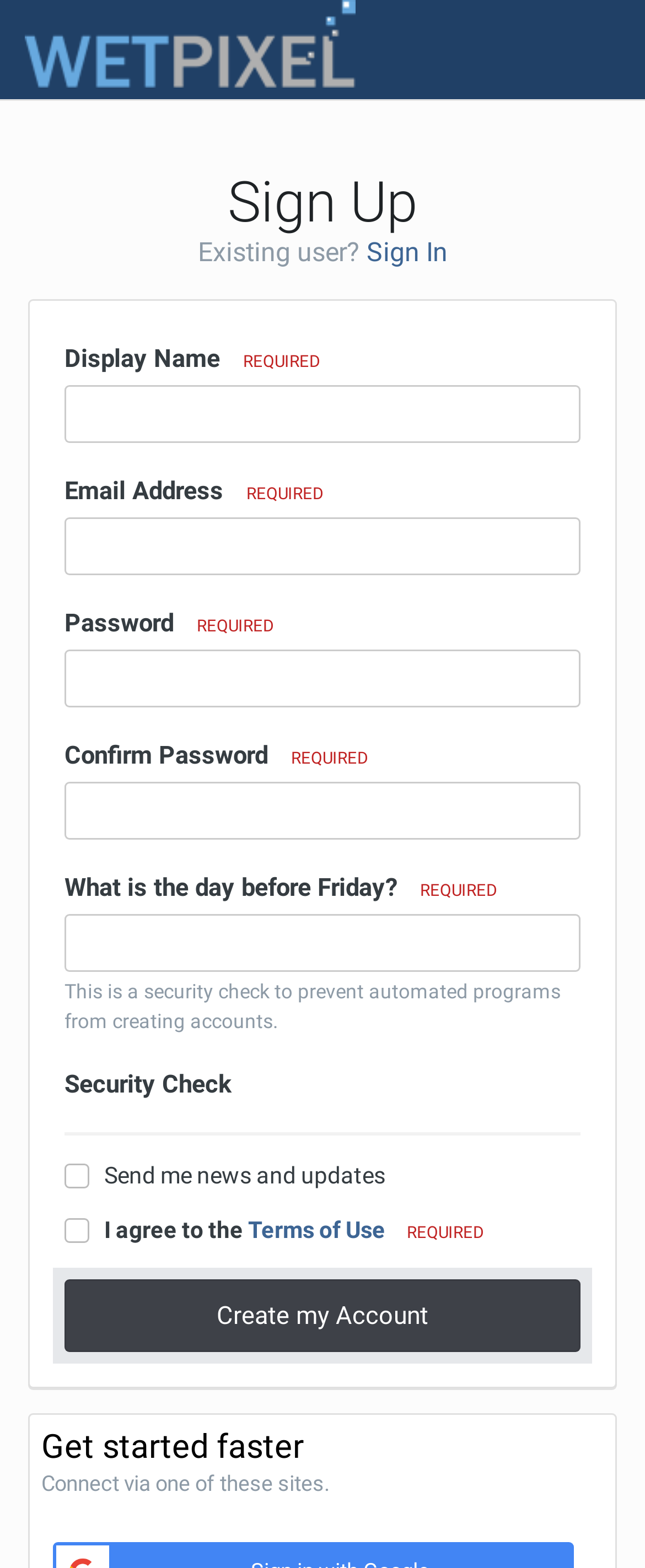Please answer the following question using a single word or phrase: 
What is the function of the 'Create my Account' button?

Submit registration